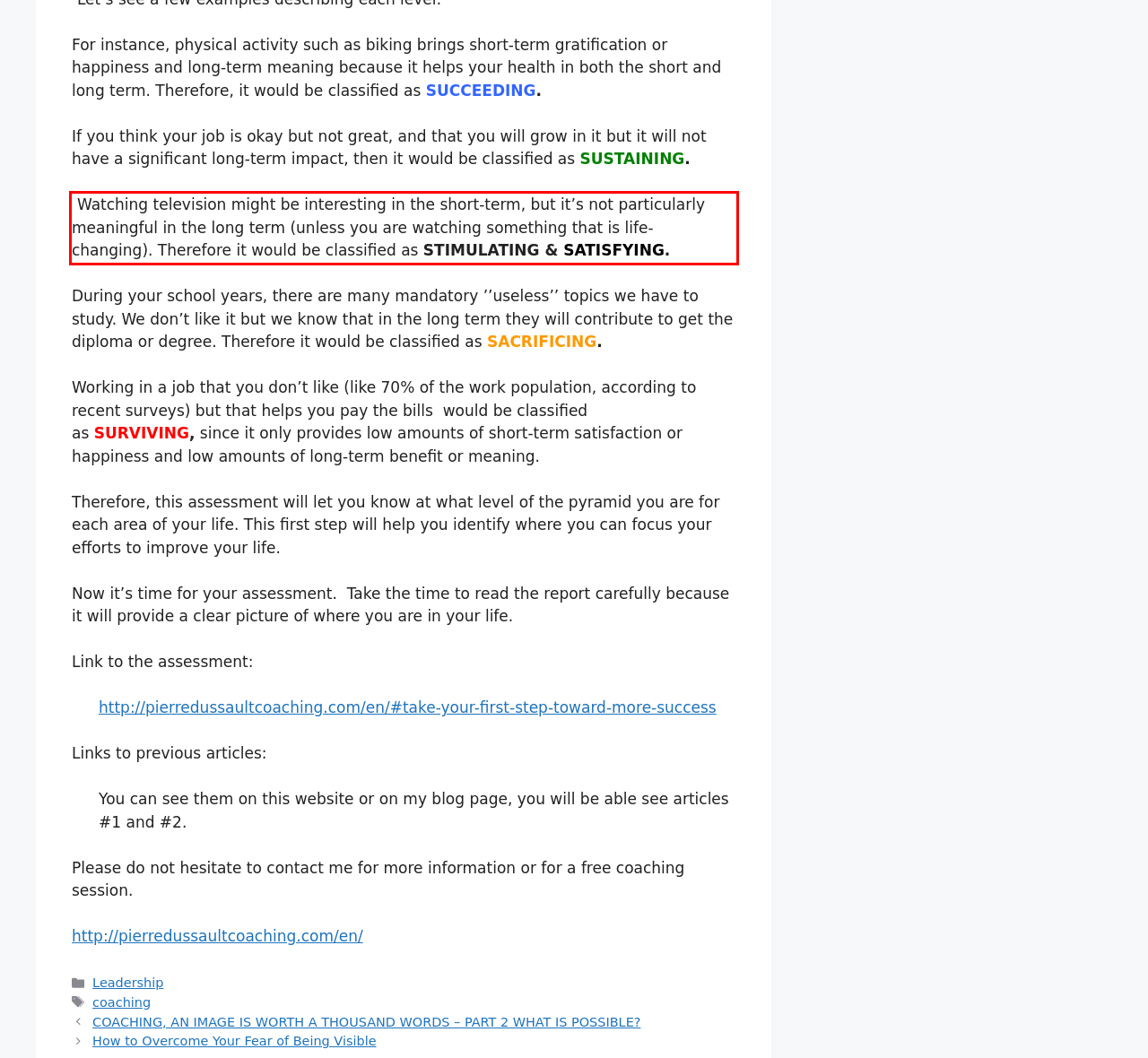In the screenshot of the webpage, find the red bounding box and perform OCR to obtain the text content restricted within this red bounding box.

Watching television might be interesting in the short-term, but it’s not particularly meaningful in the long term (unless you are watching something that is life-changing). Therefore it would be classified as STIMULATING & SATISFYING.